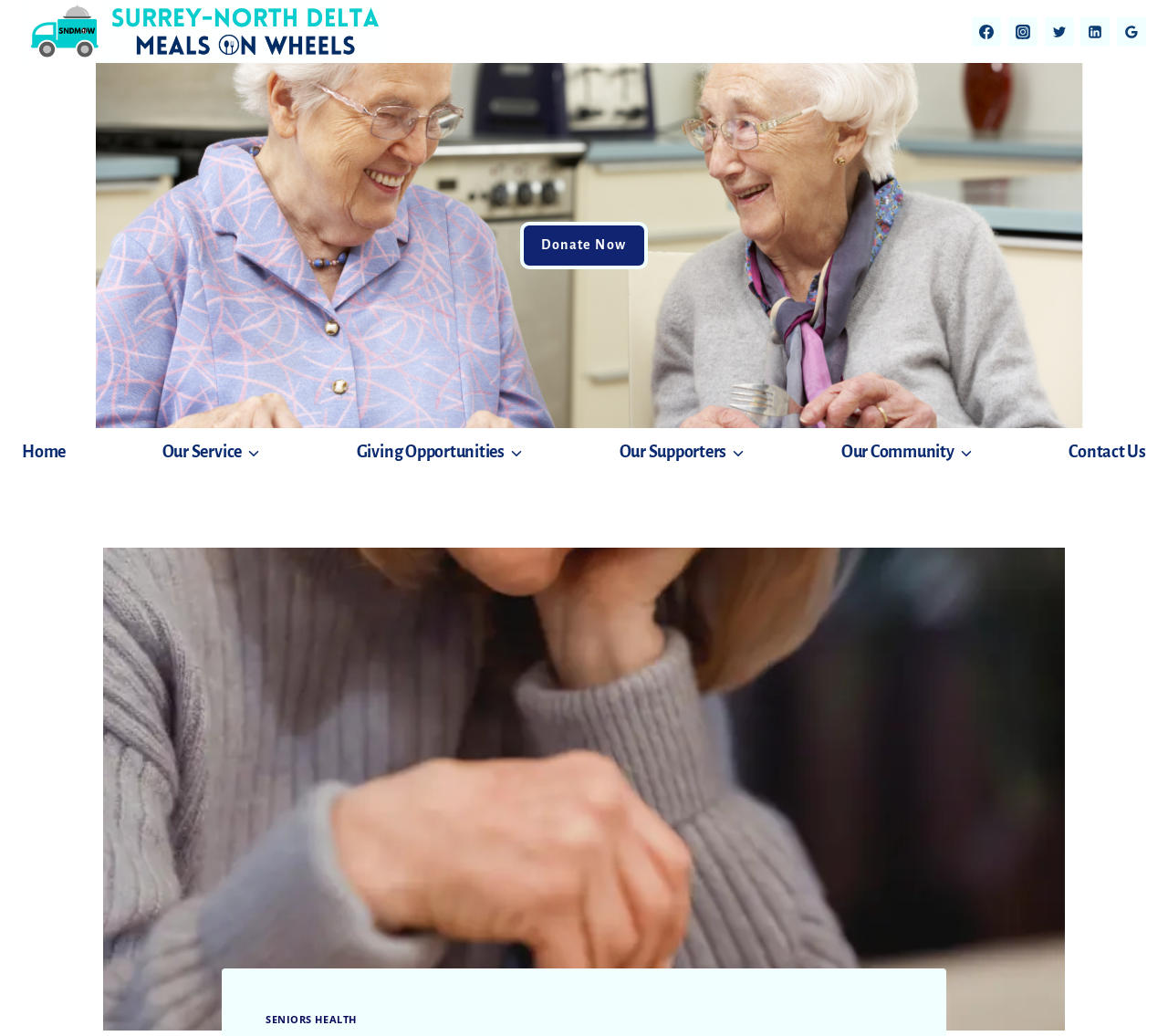Show the bounding box coordinates for the element that needs to be clicked to execute the following instruction: "Donate Now". Provide the coordinates in the form of four float numbers between 0 and 1, i.e., [left, top, right, bottom].

[0.445, 0.214, 0.555, 0.26]